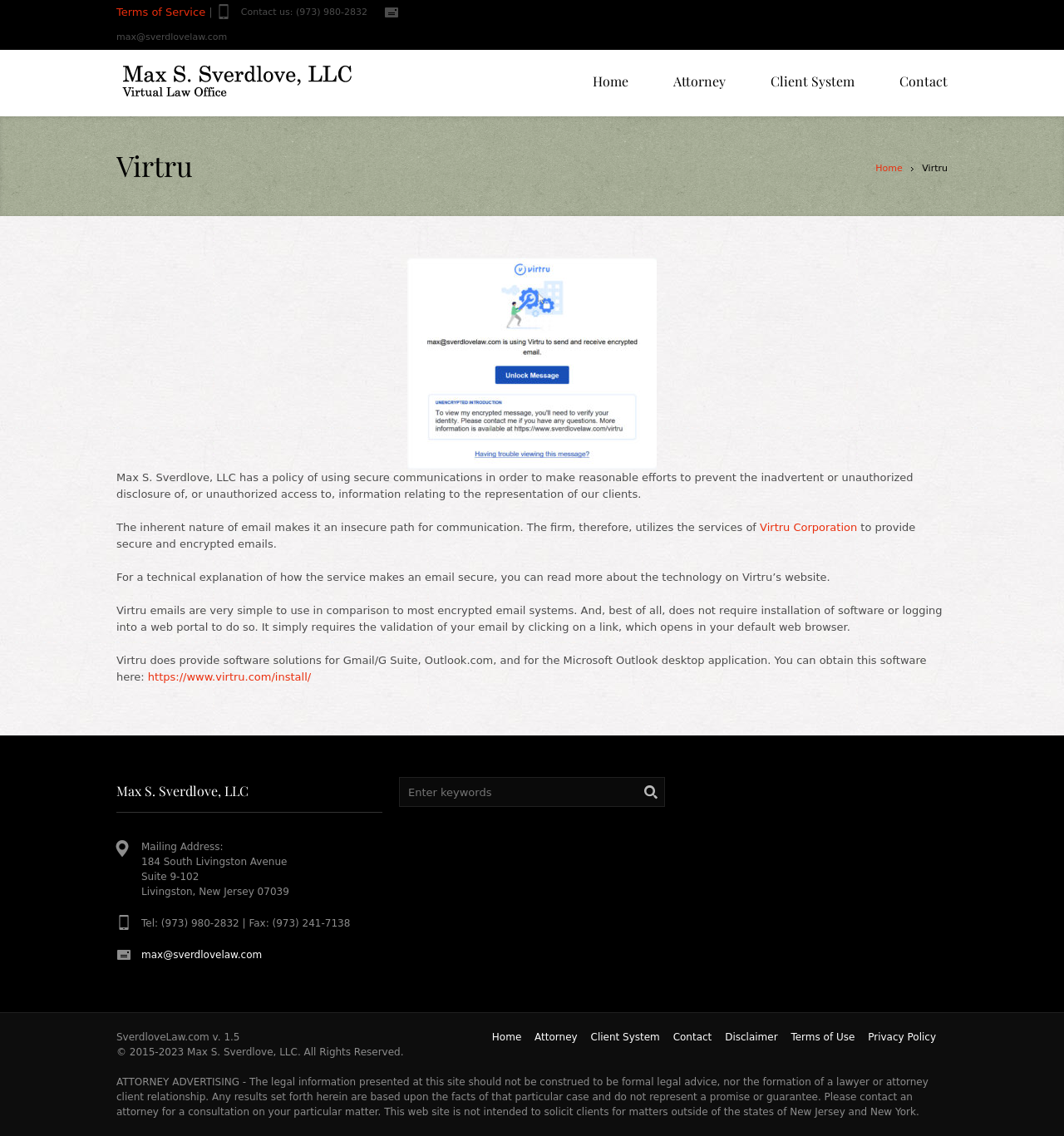Bounding box coordinates should be provided in the format (top-left x, top-left y, bottom-right x, bottom-right y) with all values between 0 and 1. Identify the bounding box for this UI element: max@sverdlovelaw.com

[0.133, 0.835, 0.246, 0.846]